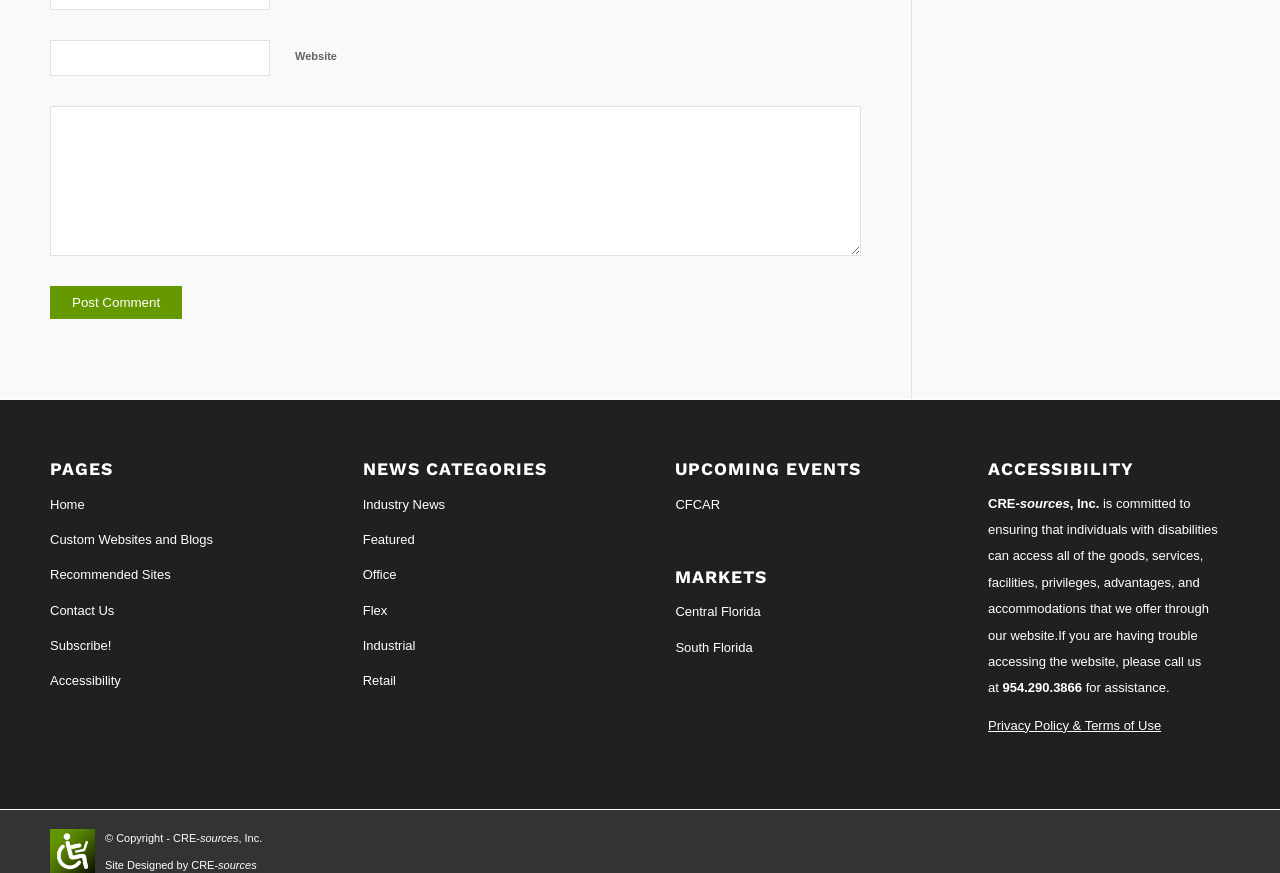Please find the bounding box coordinates (top-left x, top-left y, bottom-right x, bottom-right y) in the screenshot for the UI element described as follows: parent_node: Website name="url"

[0.039, 0.023, 0.211, 0.064]